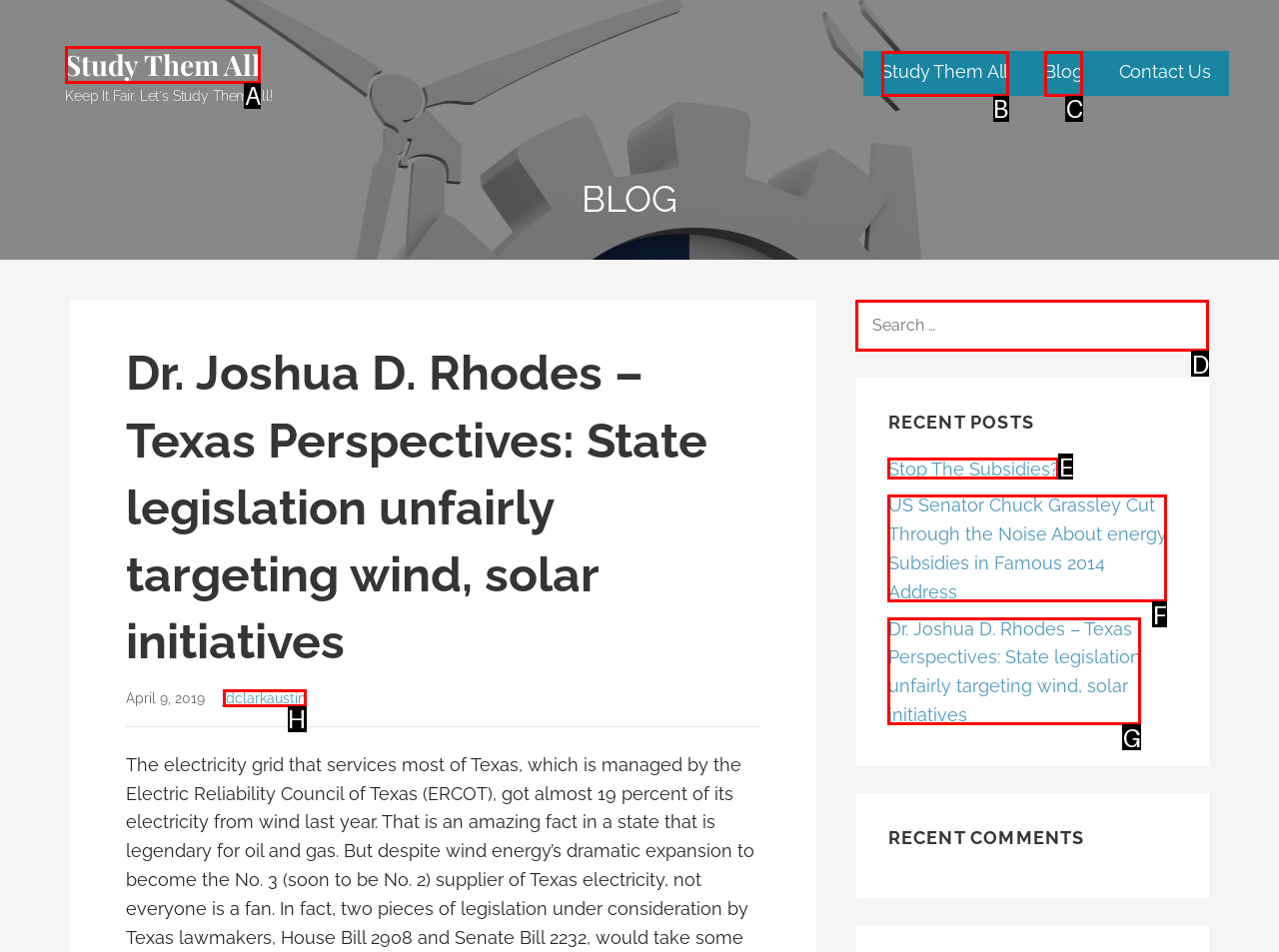Specify the letter of the UI element that should be clicked to achieve the following: search for something
Provide the corresponding letter from the choices given.

D